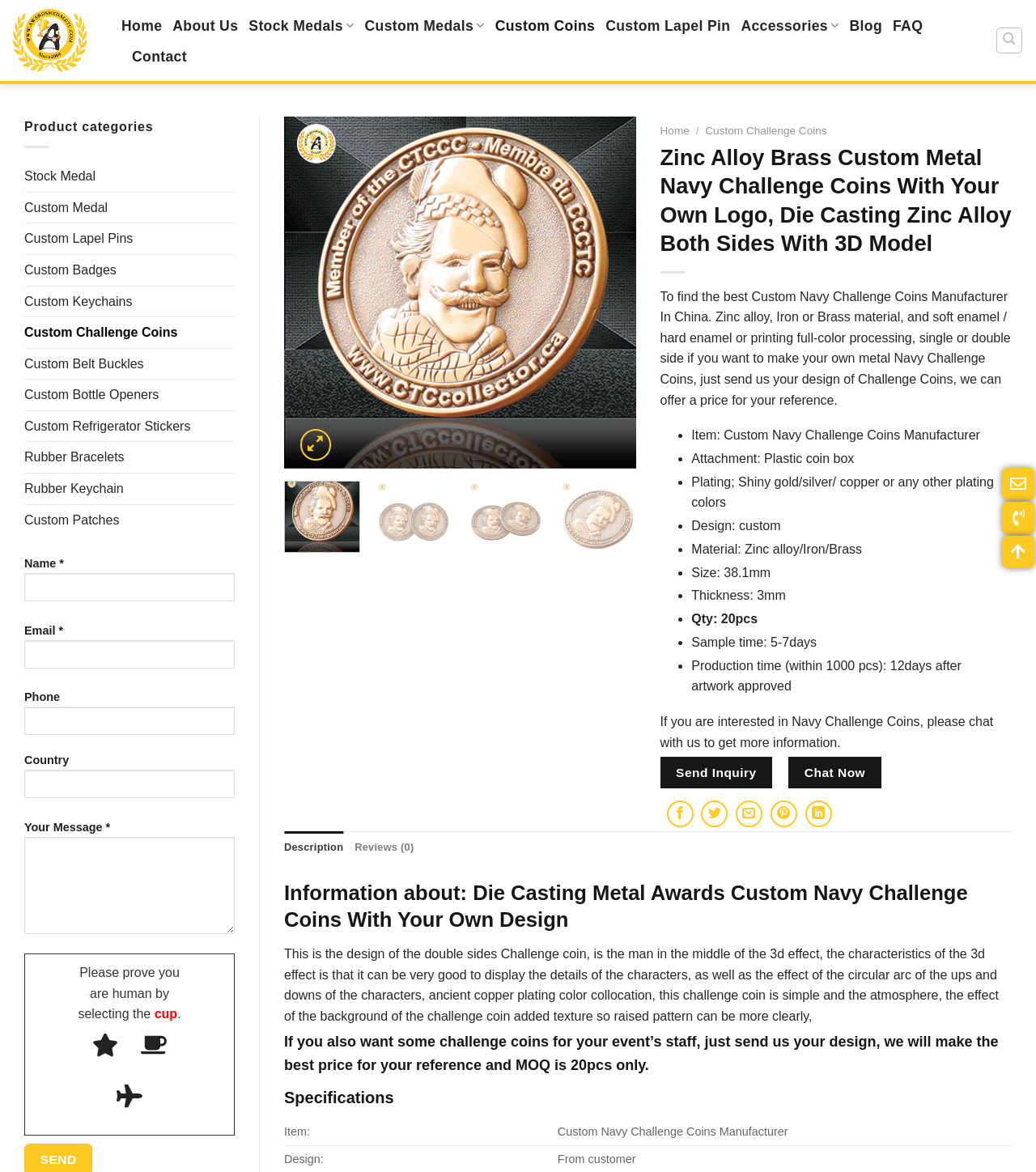Provide the bounding box coordinates for the UI element that is described as: "Rubber Bracelets".

[0.023, 0.377, 0.227, 0.403]